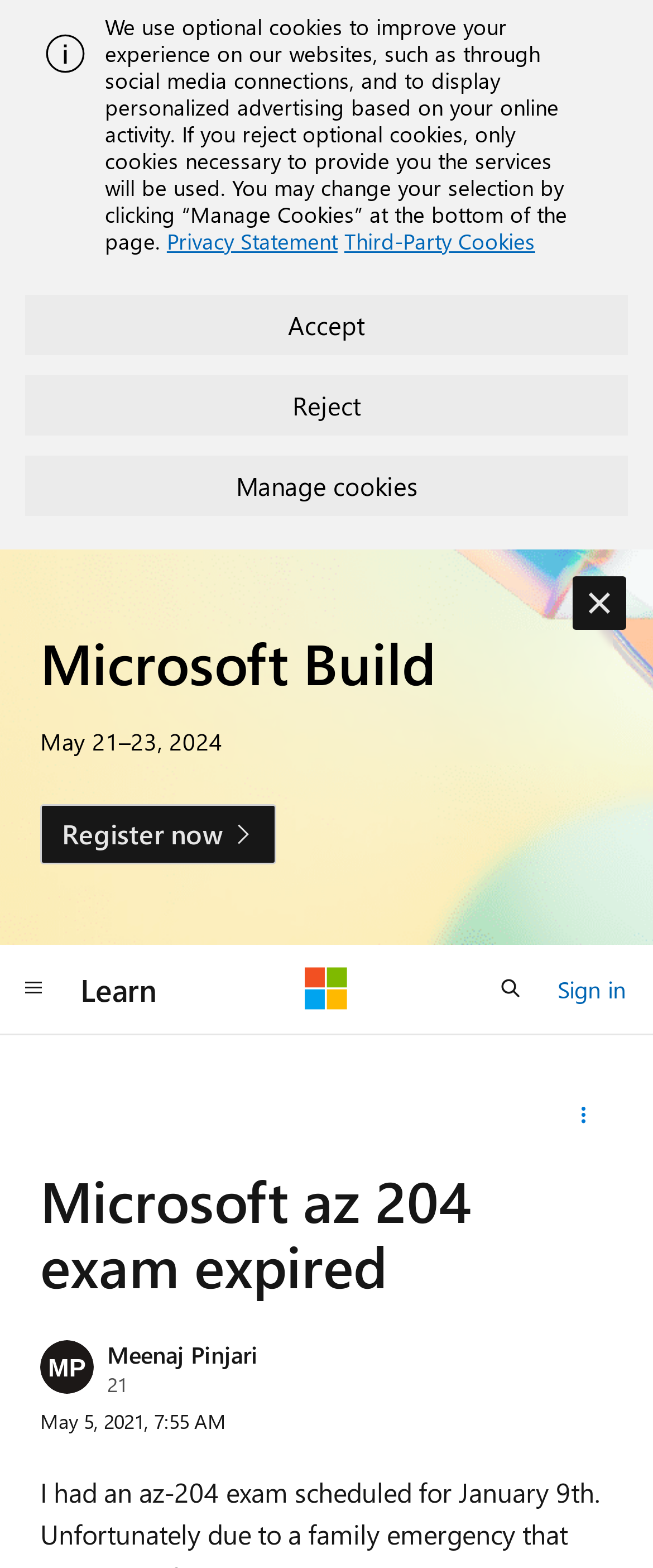Who asked the question about the az 204 exam? Based on the screenshot, please respond with a single word or phrase.

Meenaj Pinjari